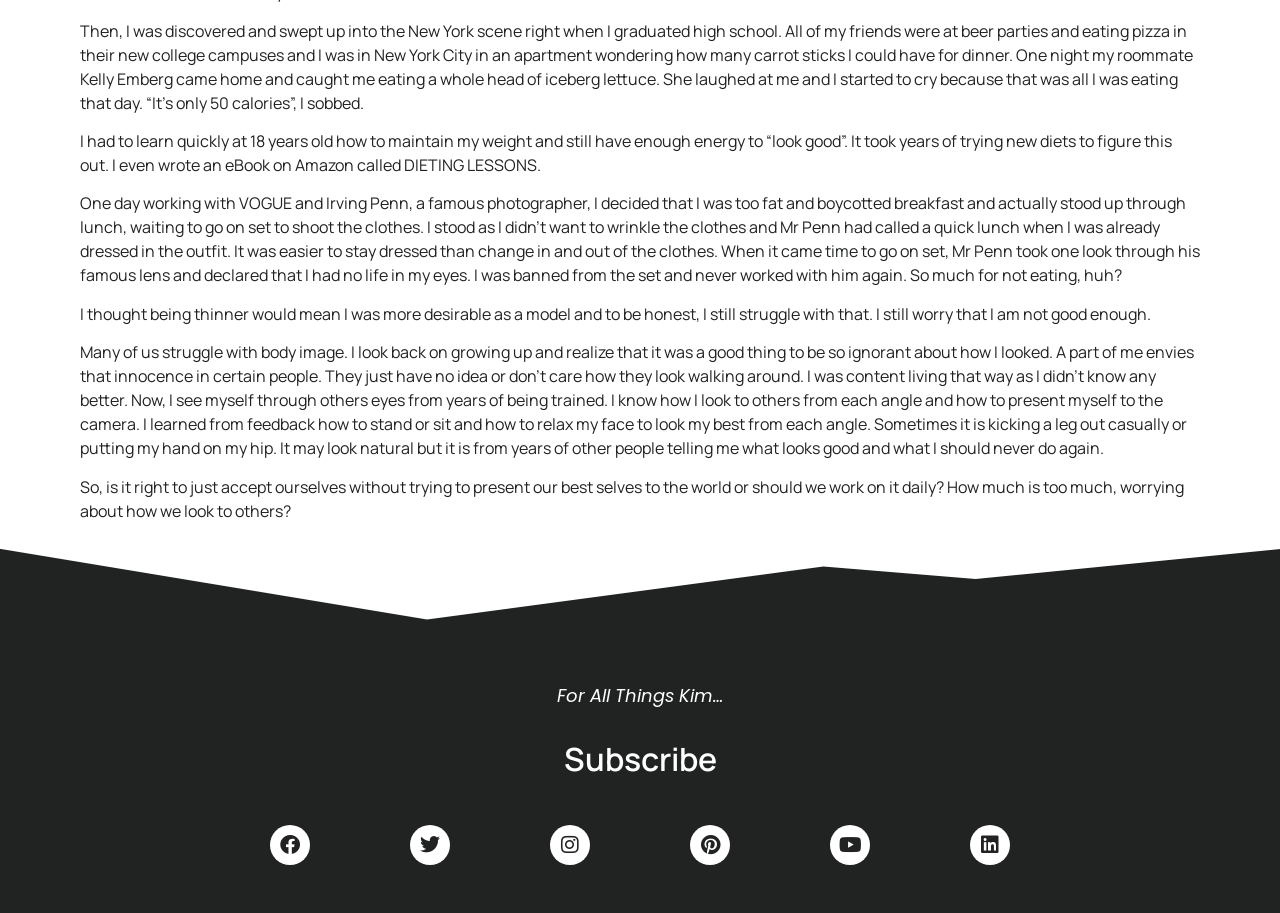Based on the element description, predict the bounding box coordinates (top-left x, top-left y, bottom-right x, bottom-right y) for the UI element in the screenshot: Youtube

[0.648, 0.904, 0.68, 0.948]